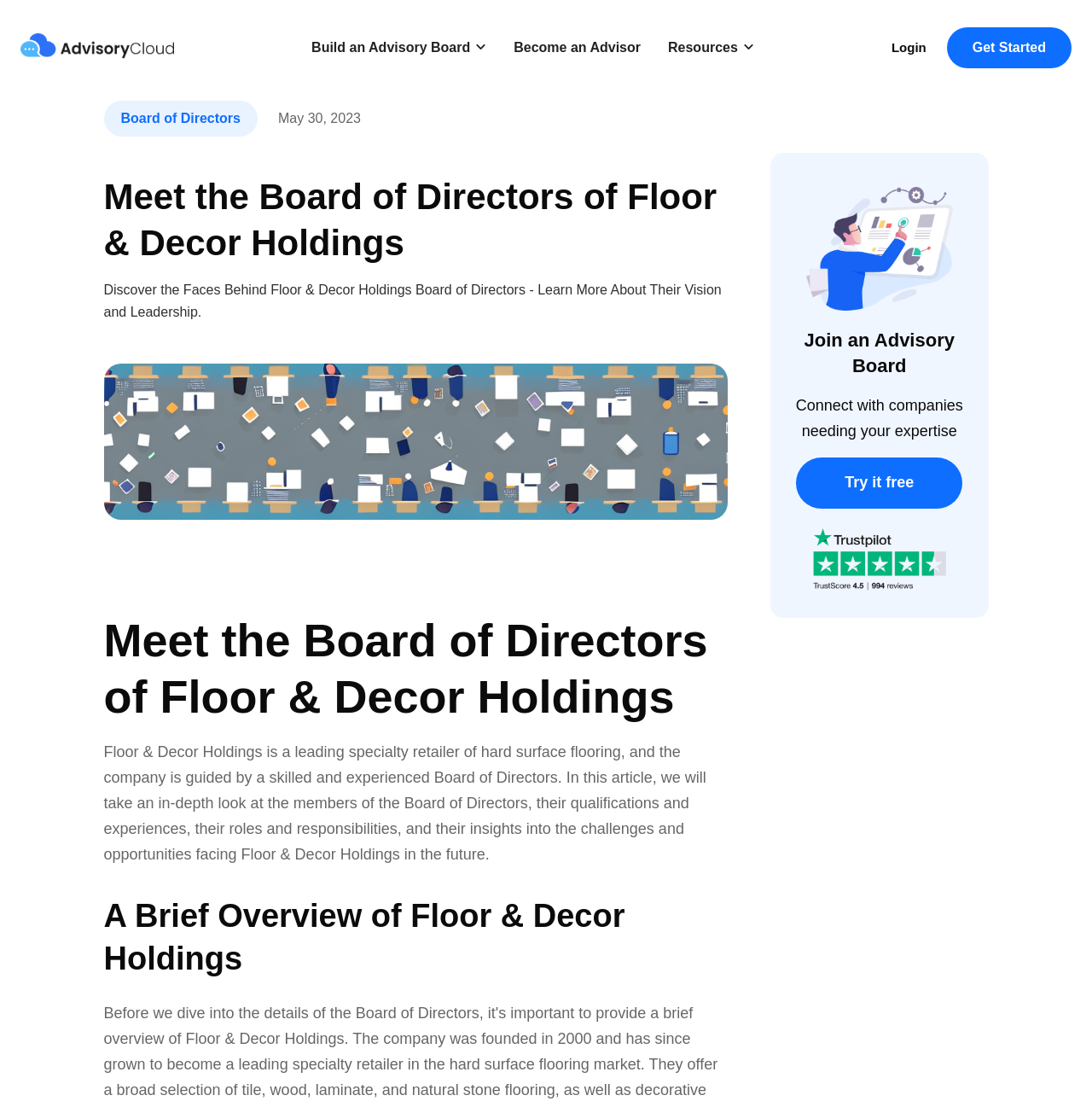Determine the webpage's heading and output its text content.

Meet the Board of Directors of Floor & Decor Holdings